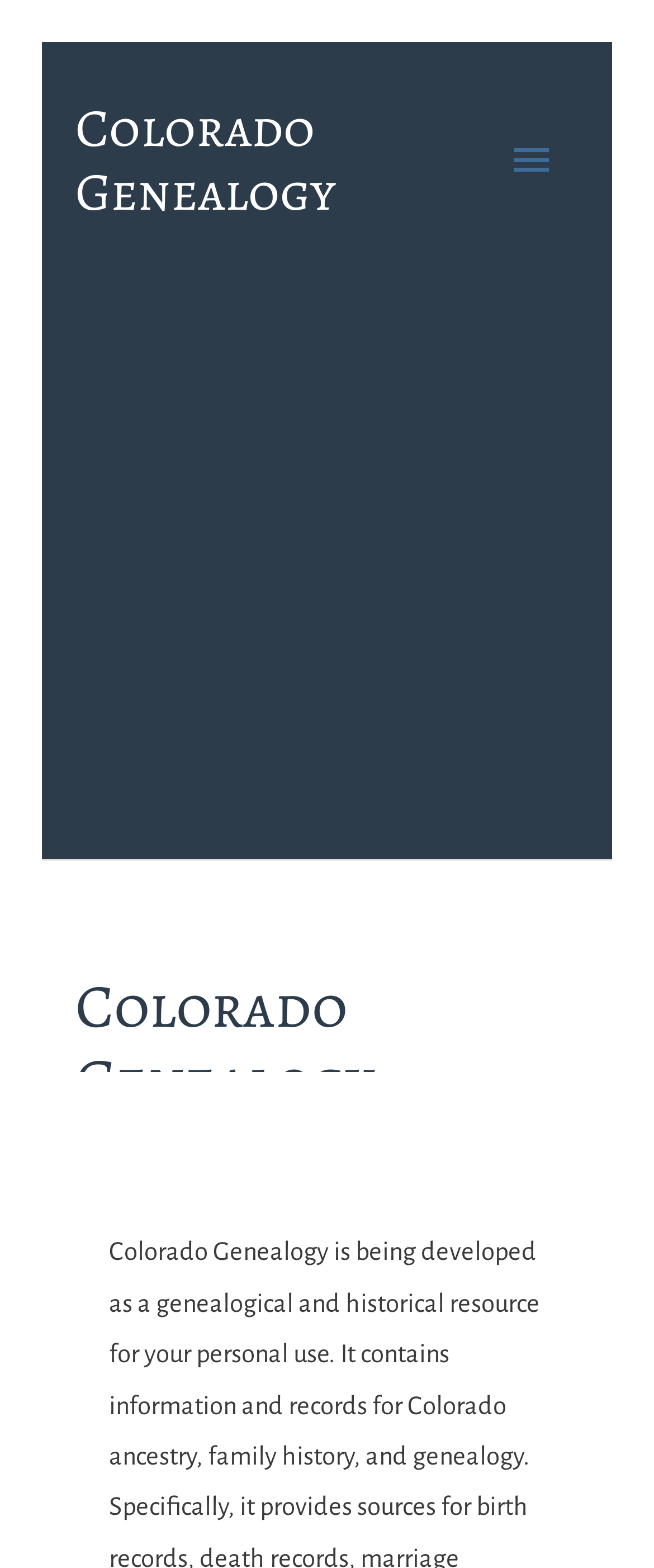Is the webpage focused on a specific state?
Please provide a single word or phrase as your answer based on the image.

Yes, Colorado